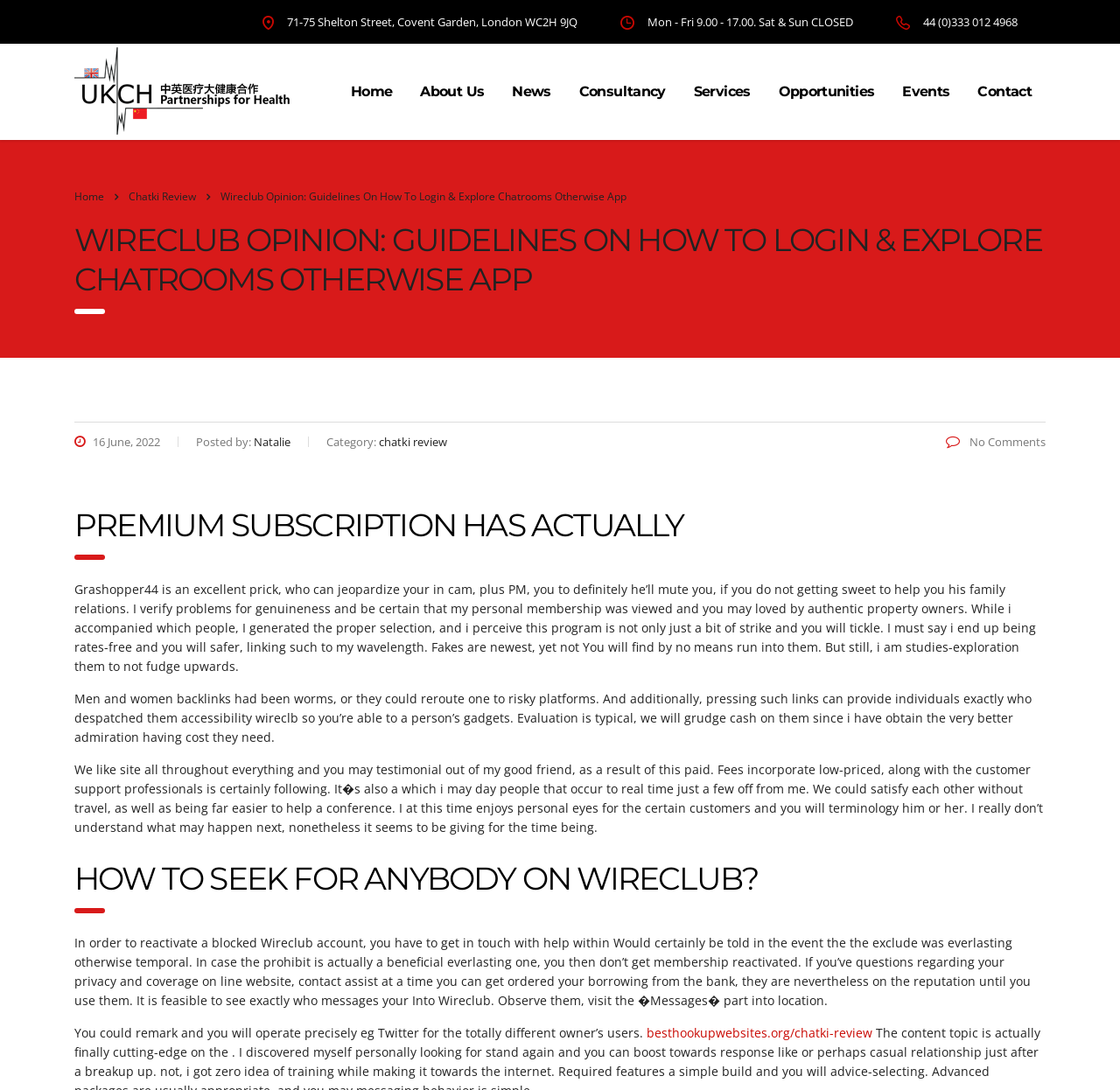How can I reactivate a blocked Wireclub account?
Analyze the image and provide a thorough answer to the question.

I found the answer by reading the static text element that provides instructions on how to reactivate a blocked Wireclub account, which says to contact help.